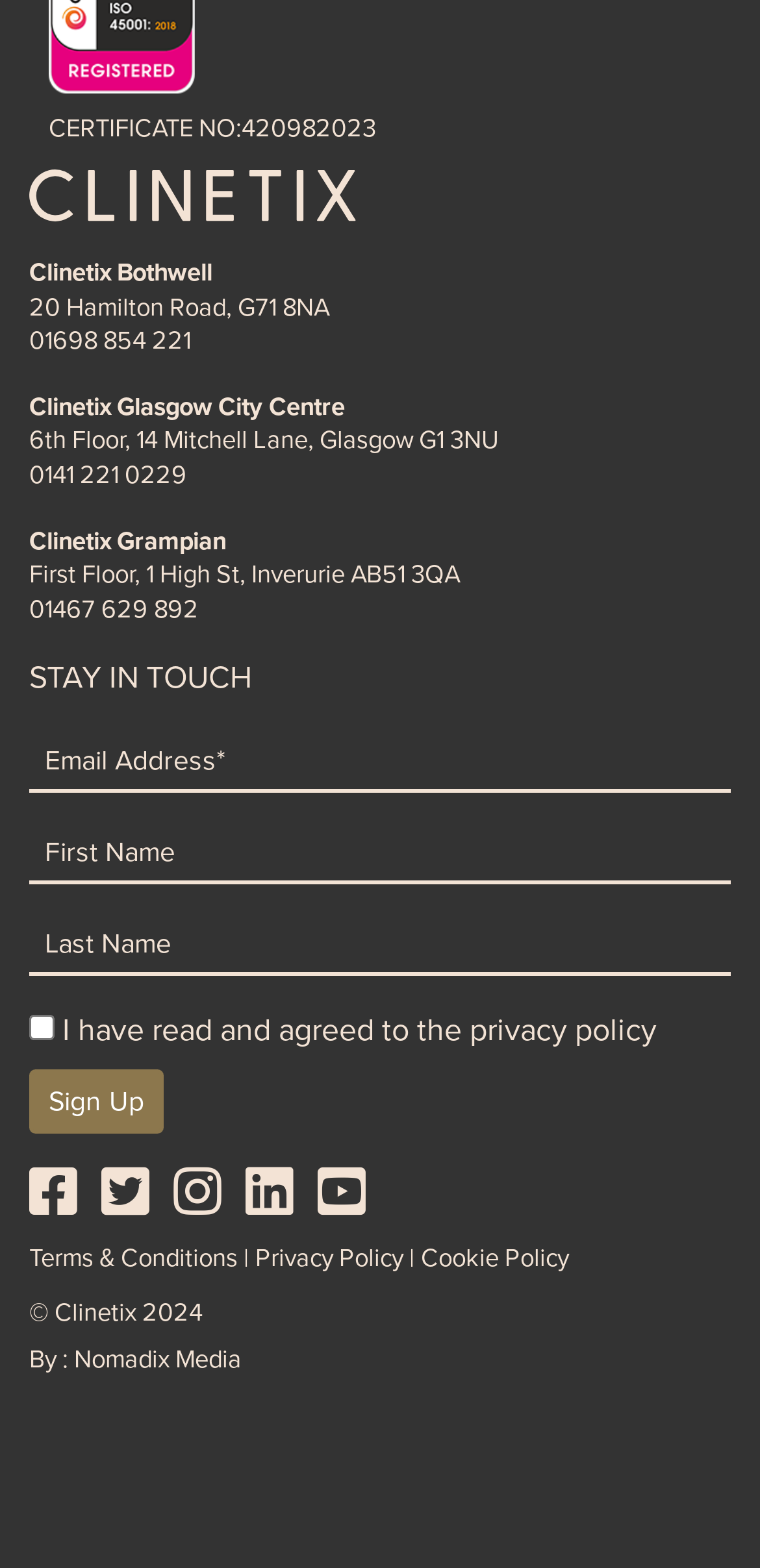Locate the coordinates of the bounding box for the clickable region that fulfills this instruction: "Enter email address".

[0.038, 0.468, 0.962, 0.506]